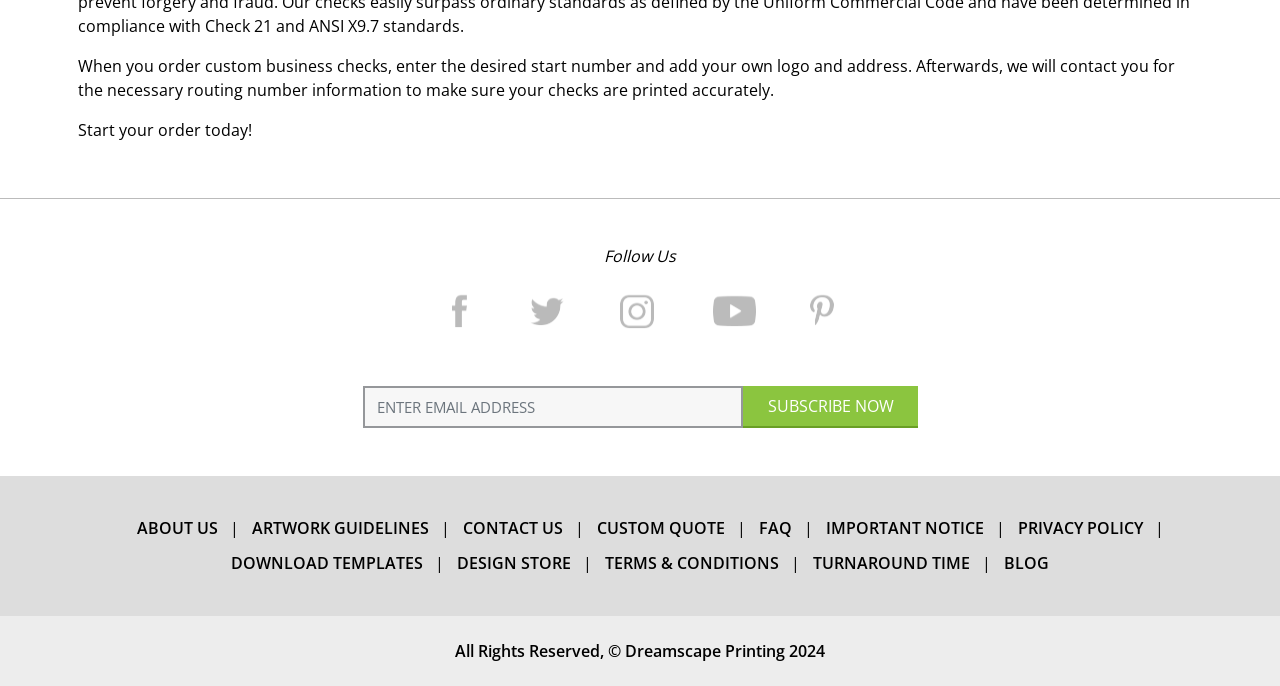Locate and provide the bounding box coordinates for the HTML element that matches this description: "faq".

[0.593, 0.754, 0.619, 0.786]